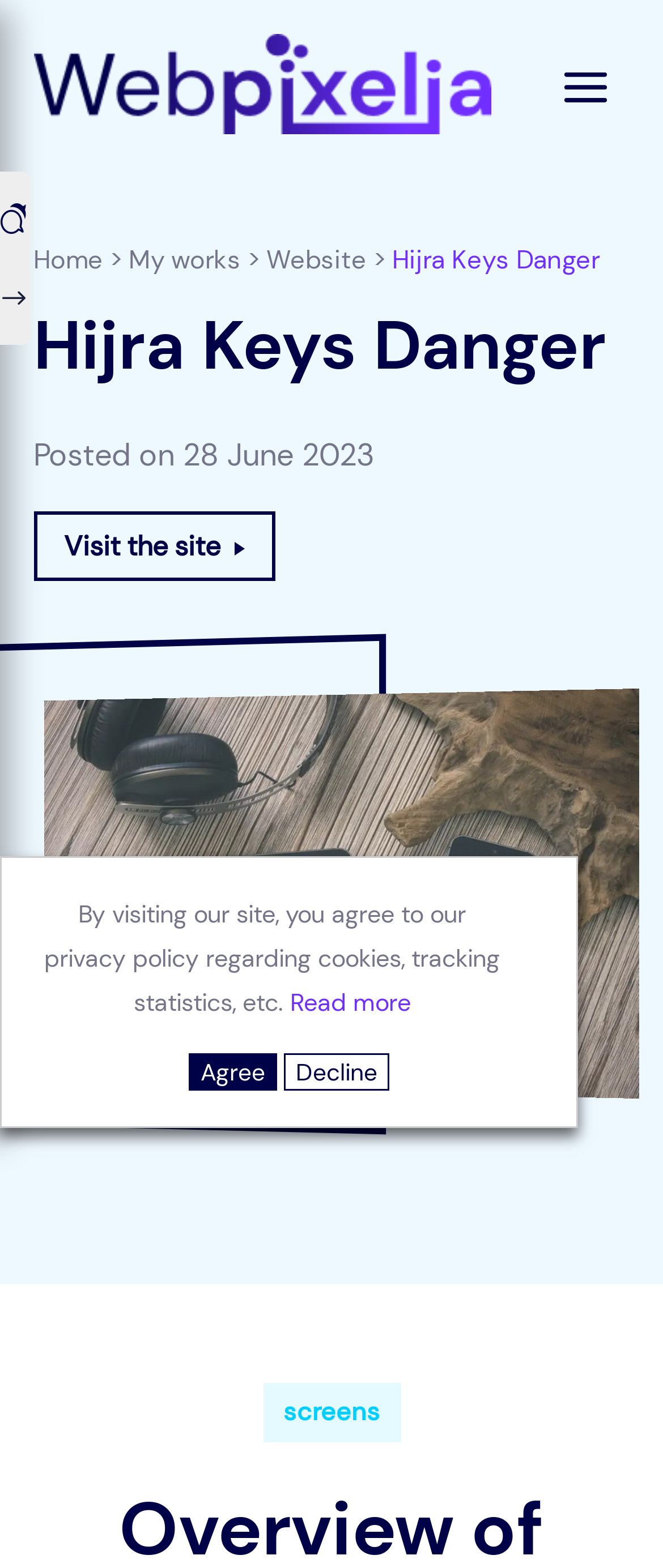Please find the bounding box coordinates (top-left x, top-left y, bottom-right x, bottom-right y) in the screenshot for the UI element described as follows: Hijra Keys Danger

[0.591, 0.155, 0.904, 0.204]